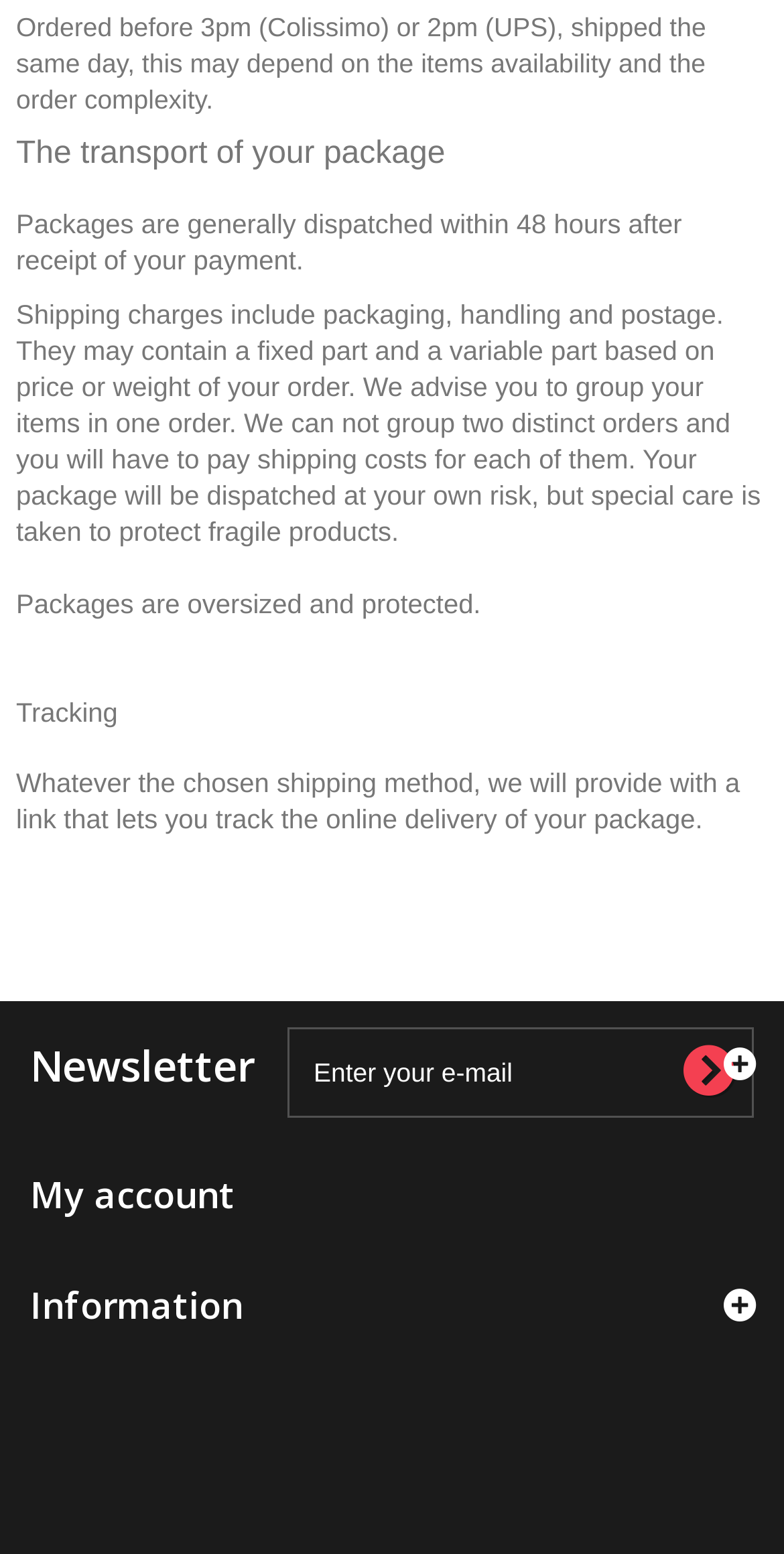Please give a short response to the question using one word or a phrase:
What is available in the 'My account' section?

not specified